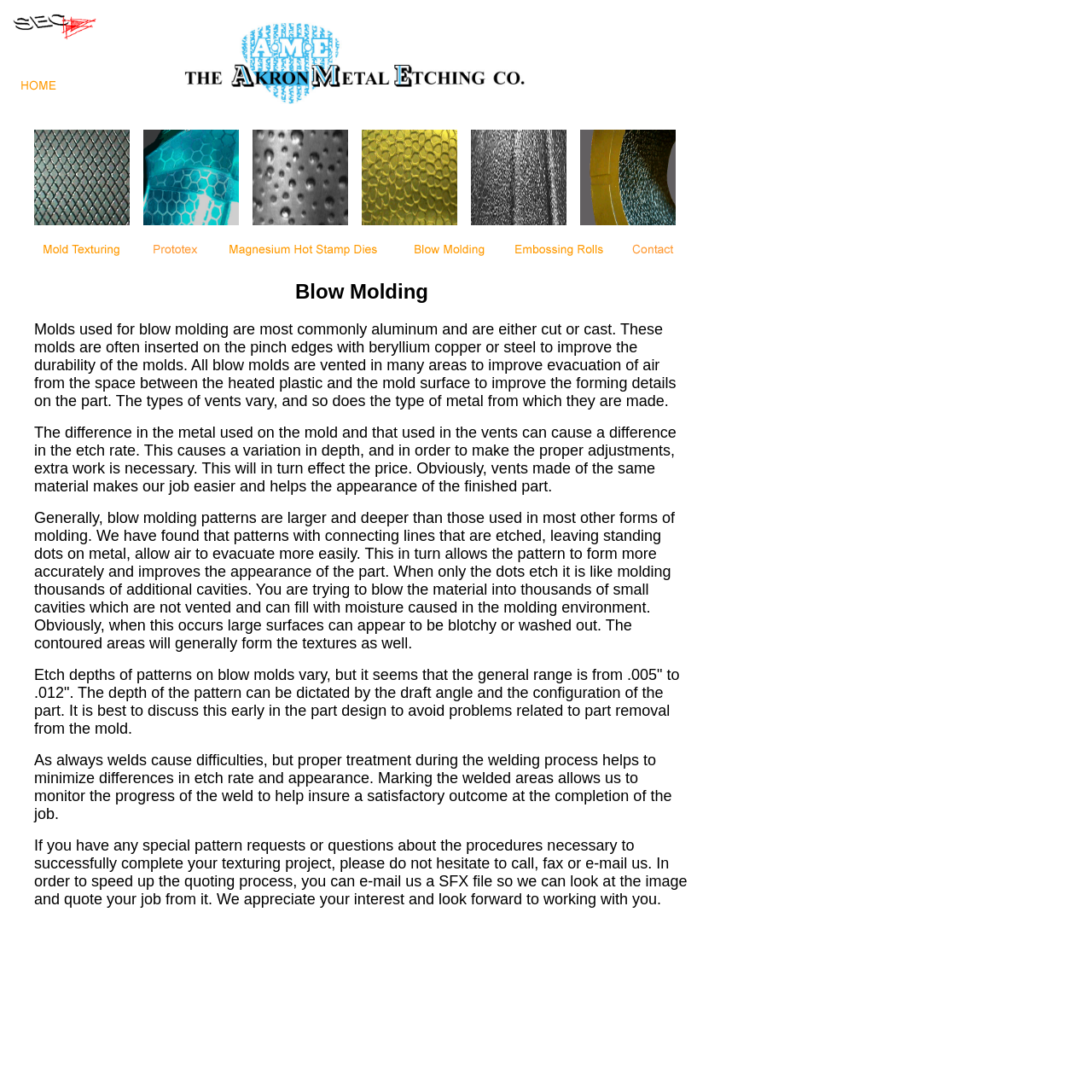Please pinpoint the bounding box coordinates for the region I should click to adhere to this instruction: "View the image in the second row".

[0.169, 0.018, 0.481, 0.1]